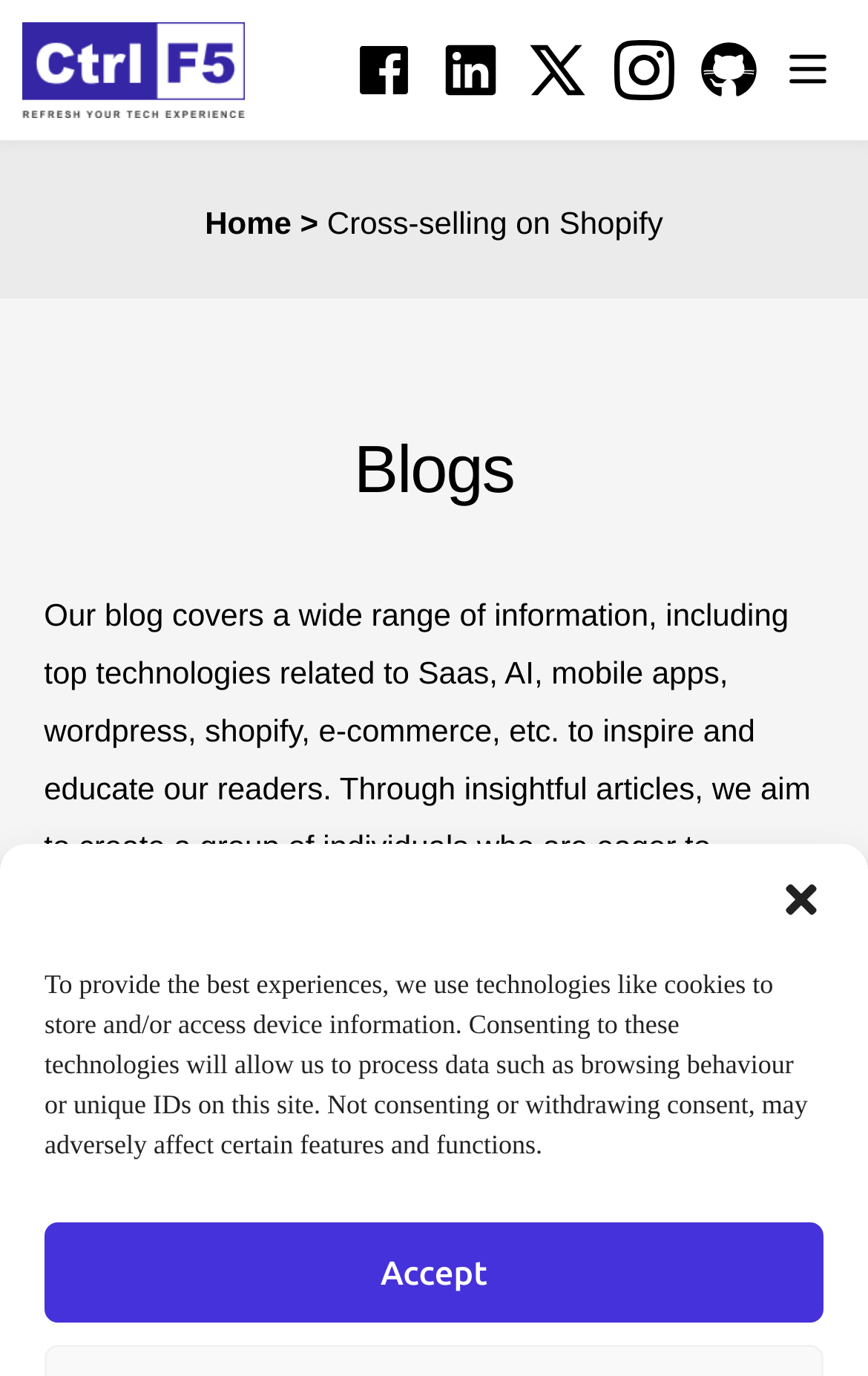Give a concise answer using only one word or phrase for this question:
What is the button at the top right corner for?

Menu Toggle